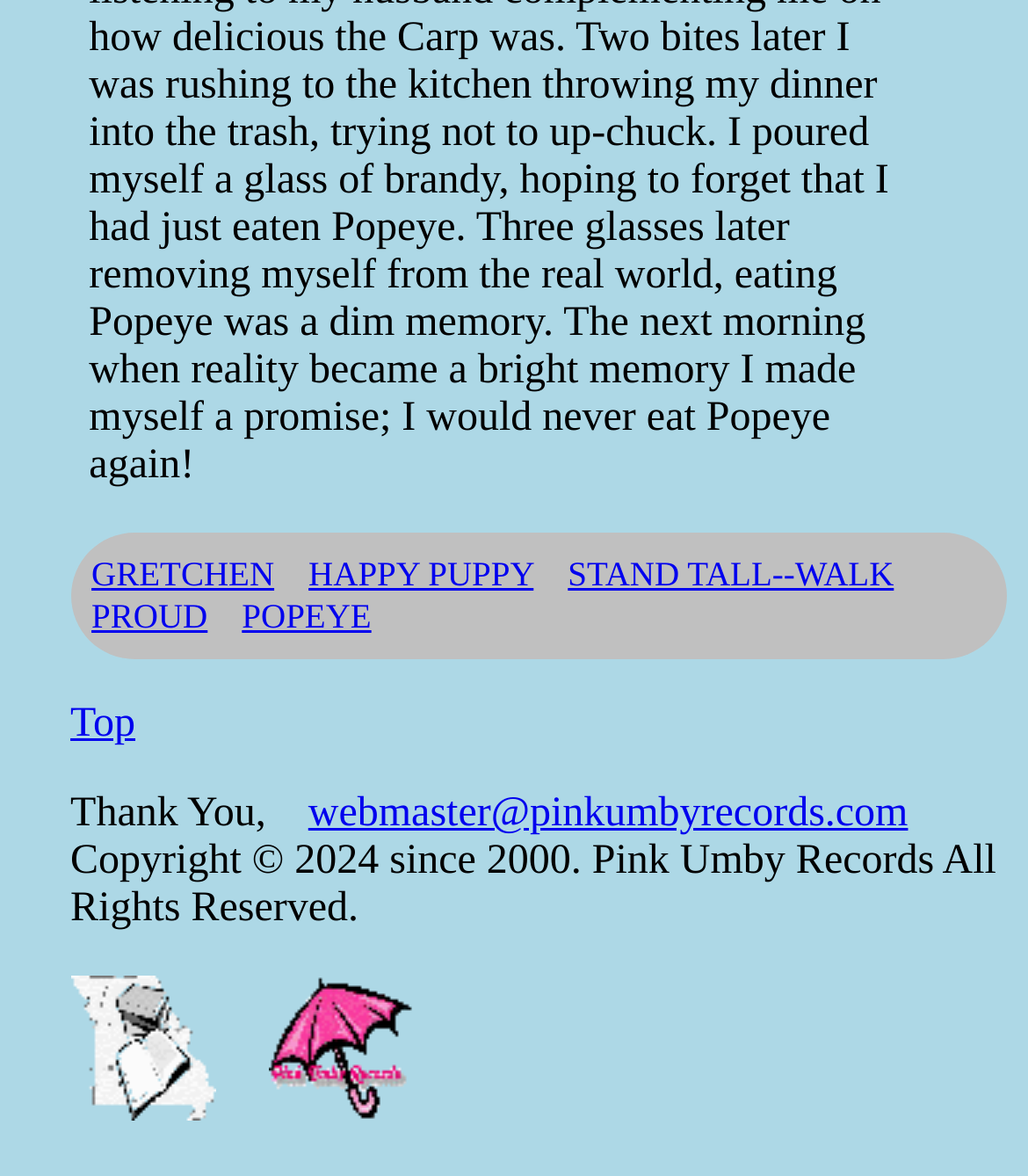Answer the question using only a single word or phrase: 
How many images are there in the webpage?

2